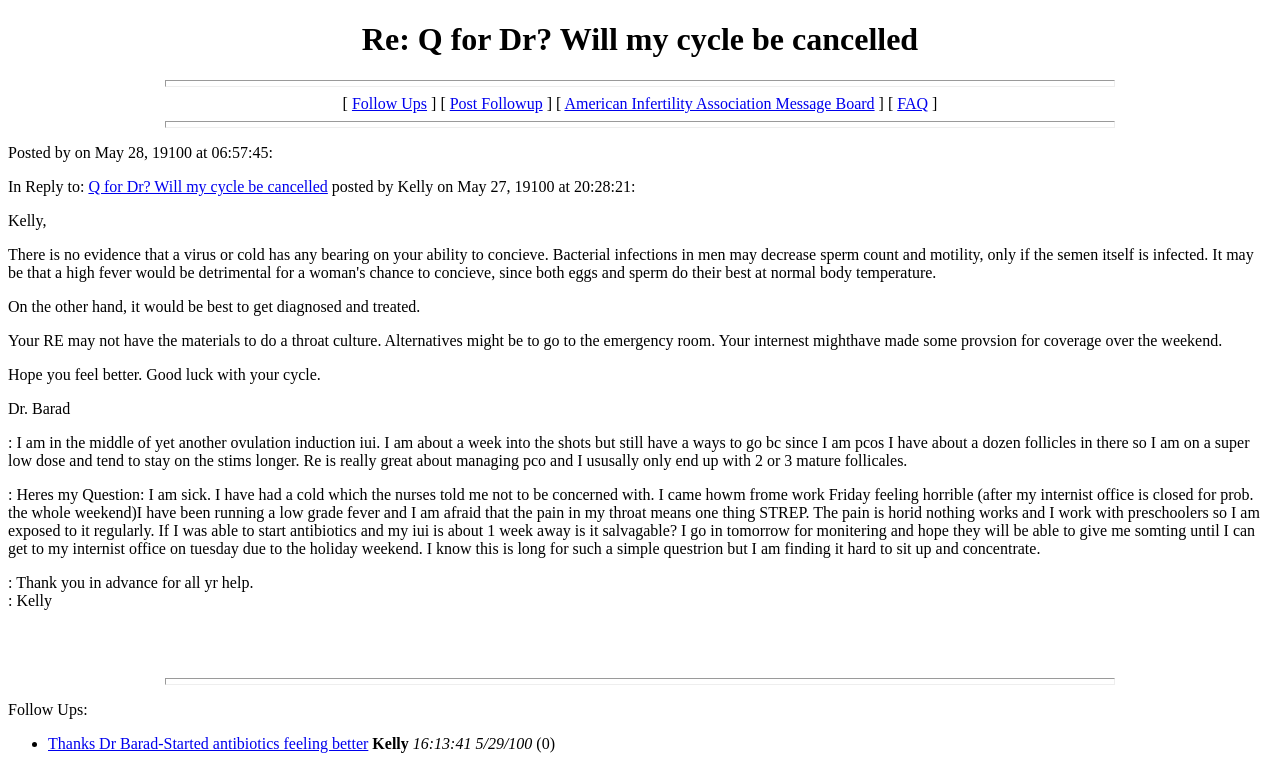Please identify and generate the text content of the webpage's main heading.

Re: Q for Dr? Will my cycle be cancelled